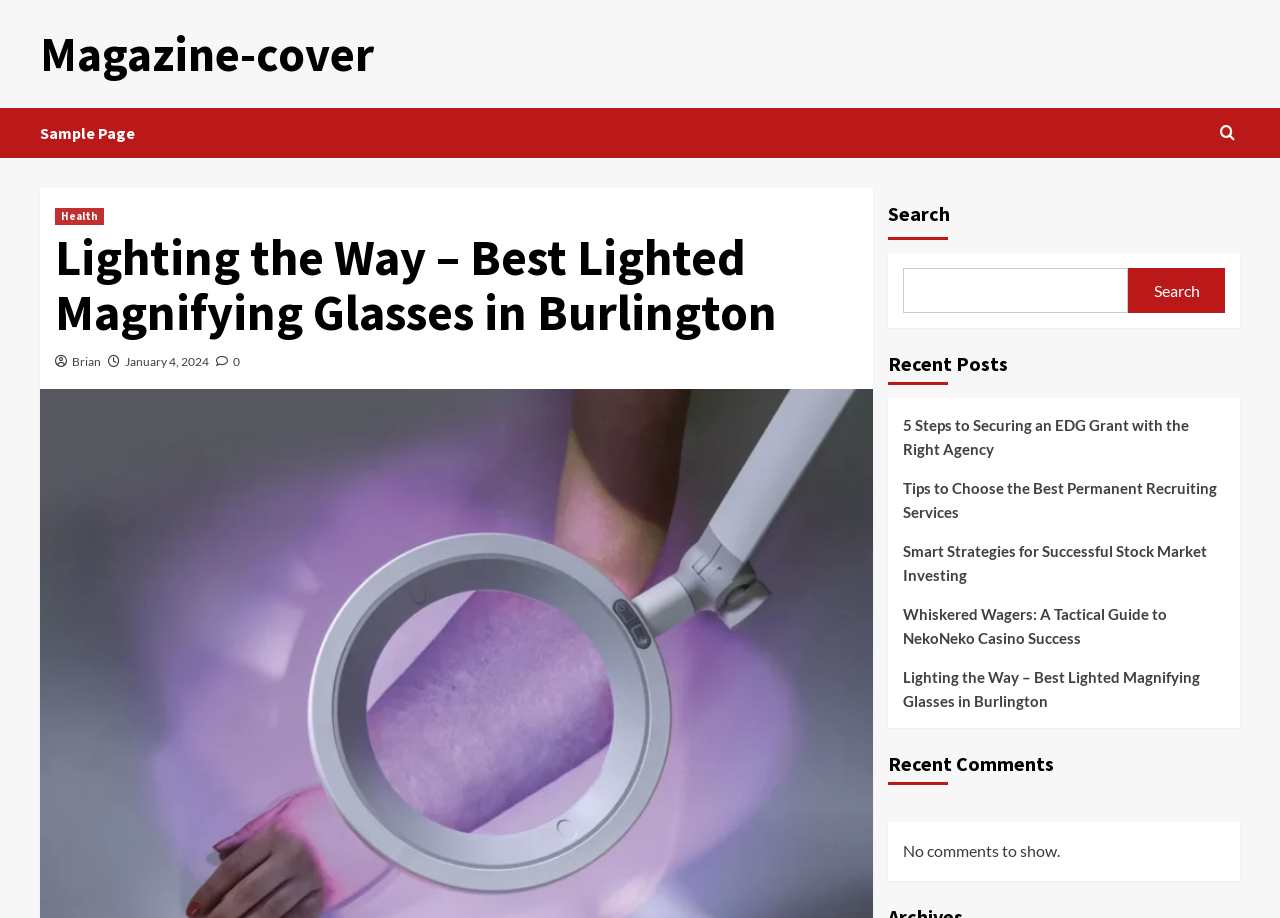Locate the coordinates of the bounding box for the clickable region that fulfills this instruction: "View the article about best lighted magnifying glasses in Burlington".

[0.705, 0.724, 0.957, 0.777]